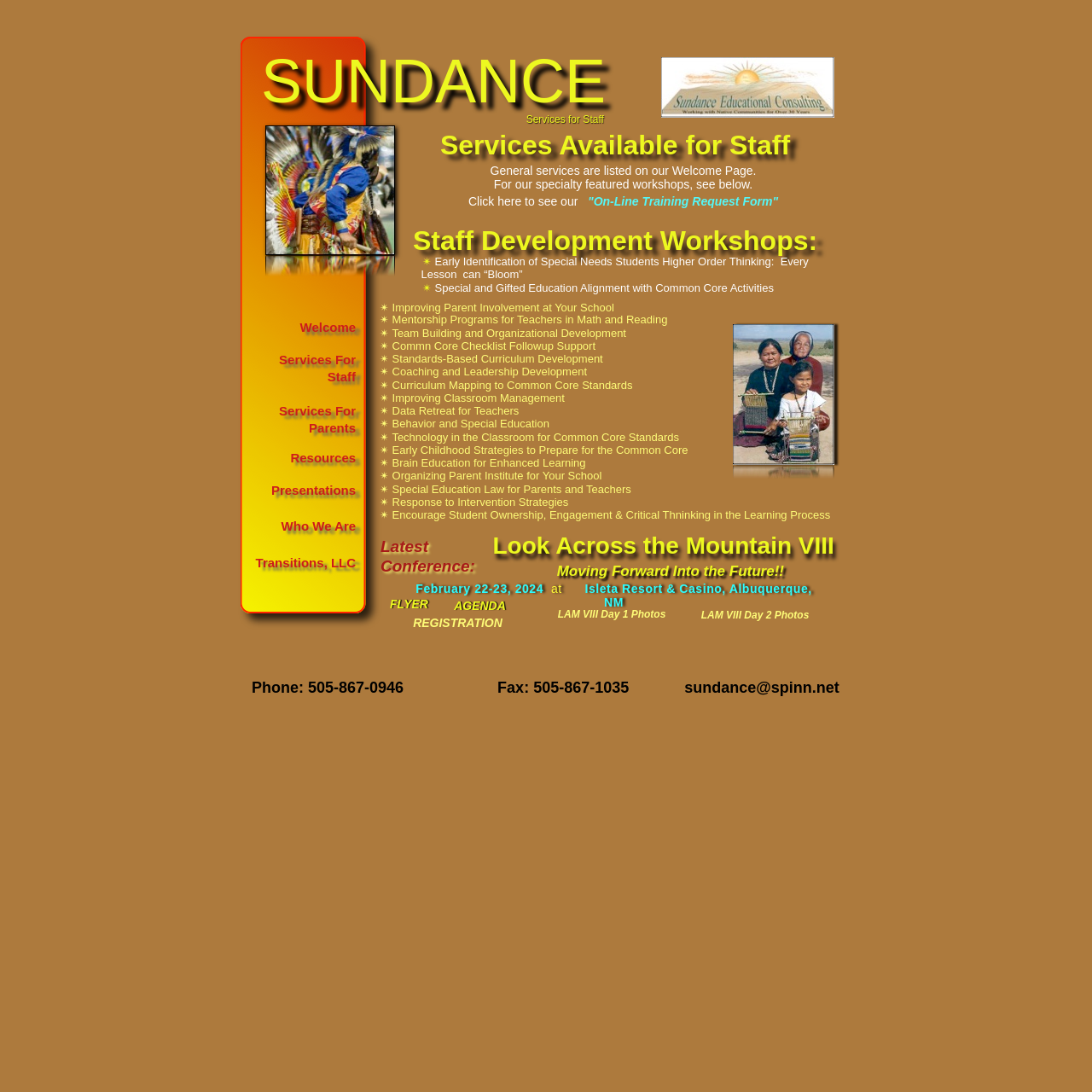Identify the bounding box coordinates for the element you need to click to achieve the following task: "Click on 'FLYER'". Provide the bounding box coordinates as four float numbers between 0 and 1, in the form [left, top, right, bottom].

[0.357, 0.547, 0.392, 0.559]